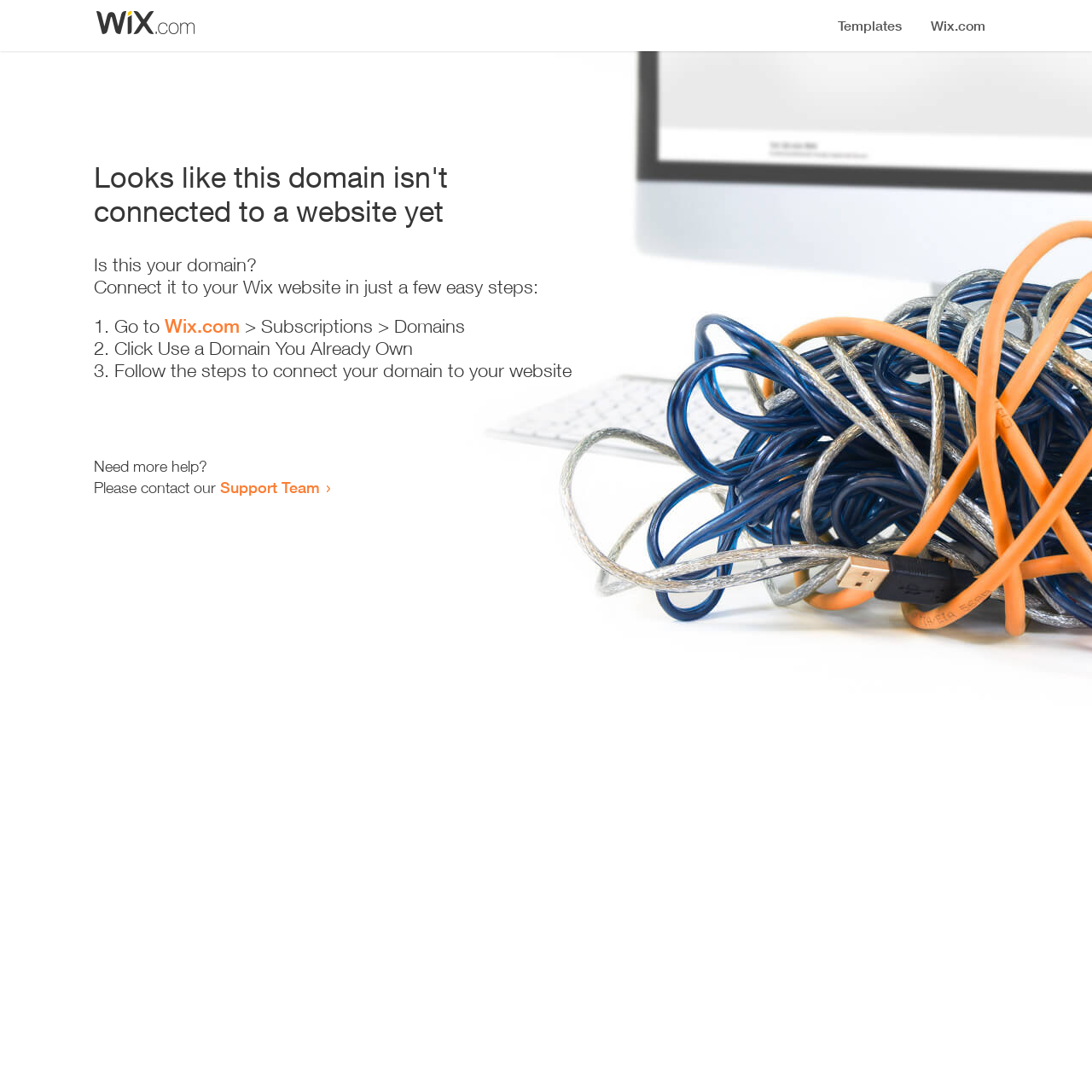Based on the element description Support Team, identify the bounding box coordinates for the UI element. The coordinates should be in the format (top-left x, top-left y, bottom-right x, bottom-right y) and within the 0 to 1 range.

[0.202, 0.438, 0.293, 0.455]